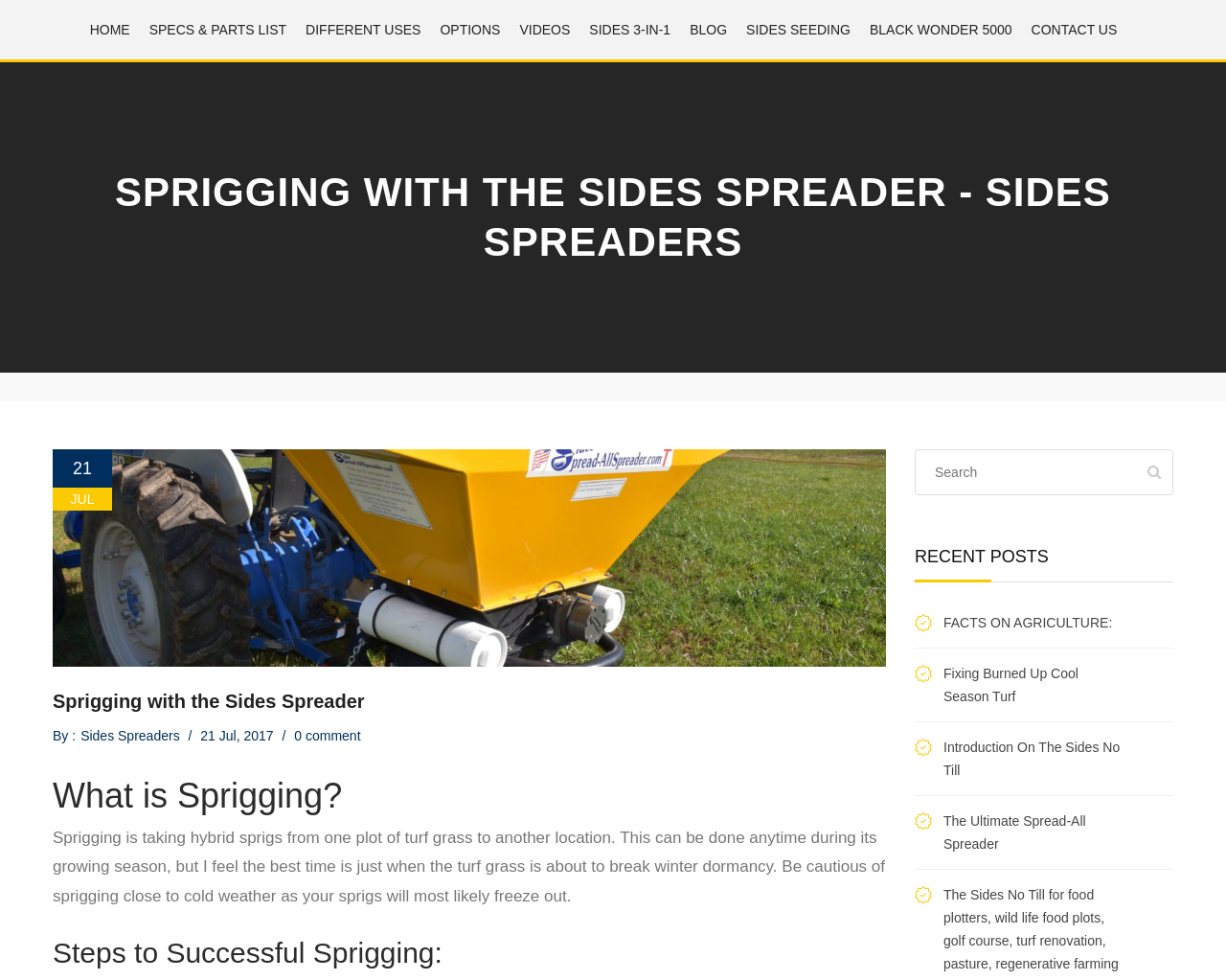Please provide the bounding box coordinates for the UI element as described: "Specs & Parts List". The coordinates must be four floats between 0 and 1, represented as [left, top, right, bottom].

[0.122, 0.0, 0.249, 0.061]